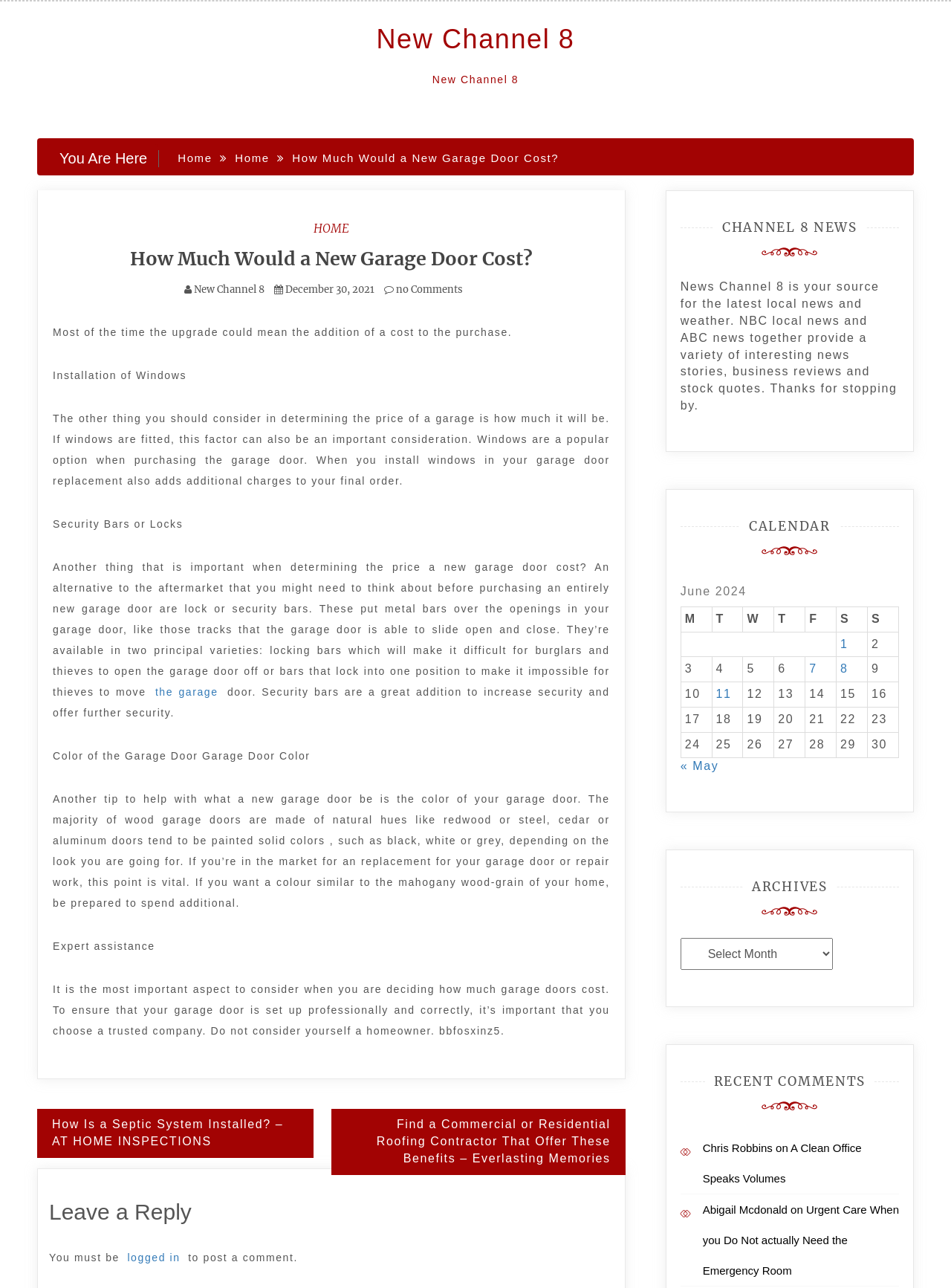What is the main topic of this article?
Based on the image, provide your answer in one word or phrase.

Garage door cost